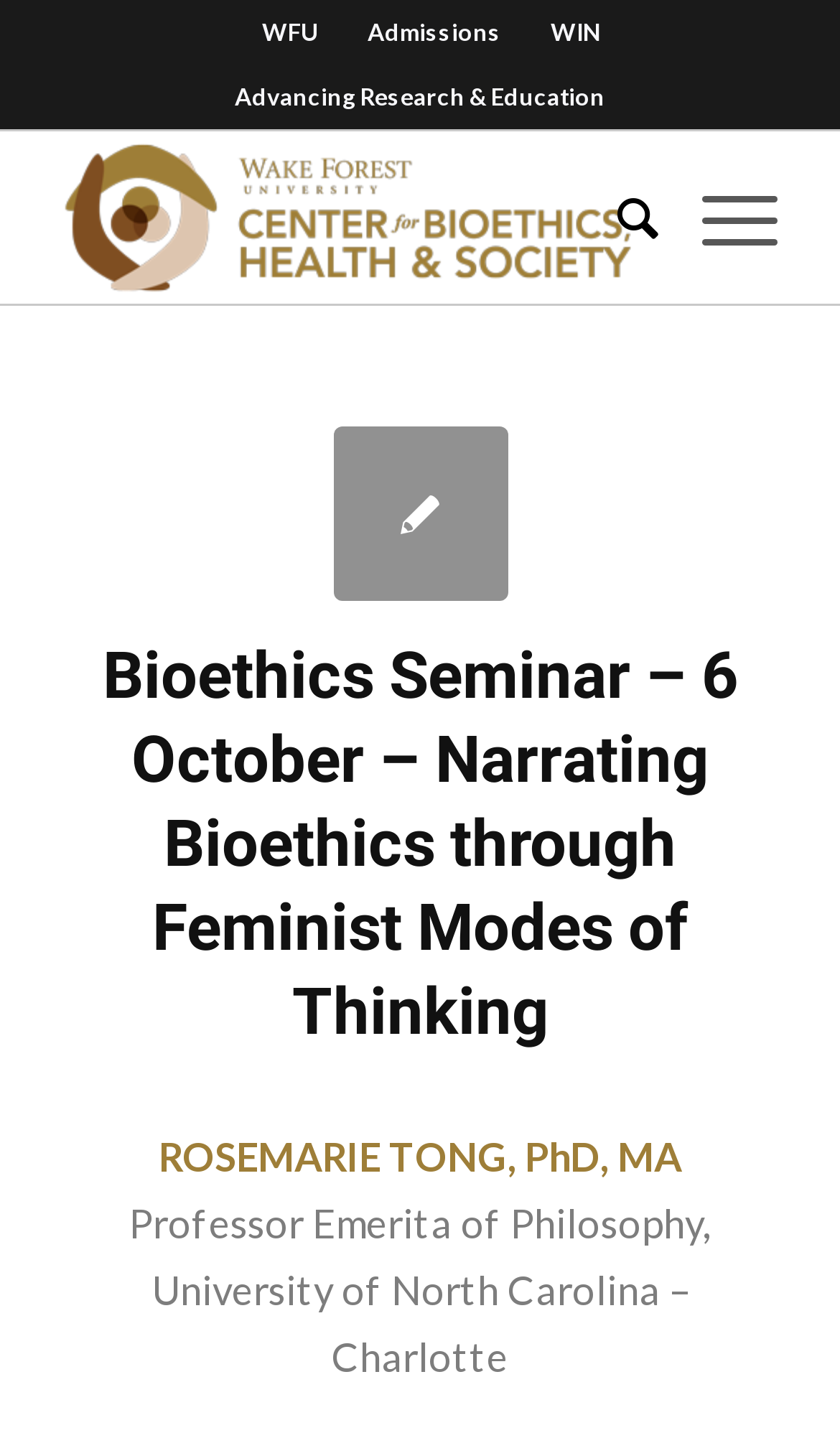Who is the speaker of the seminar?
Answer the question using a single word or phrase, according to the image.

ROSEMARIE TONG, PhD, MA